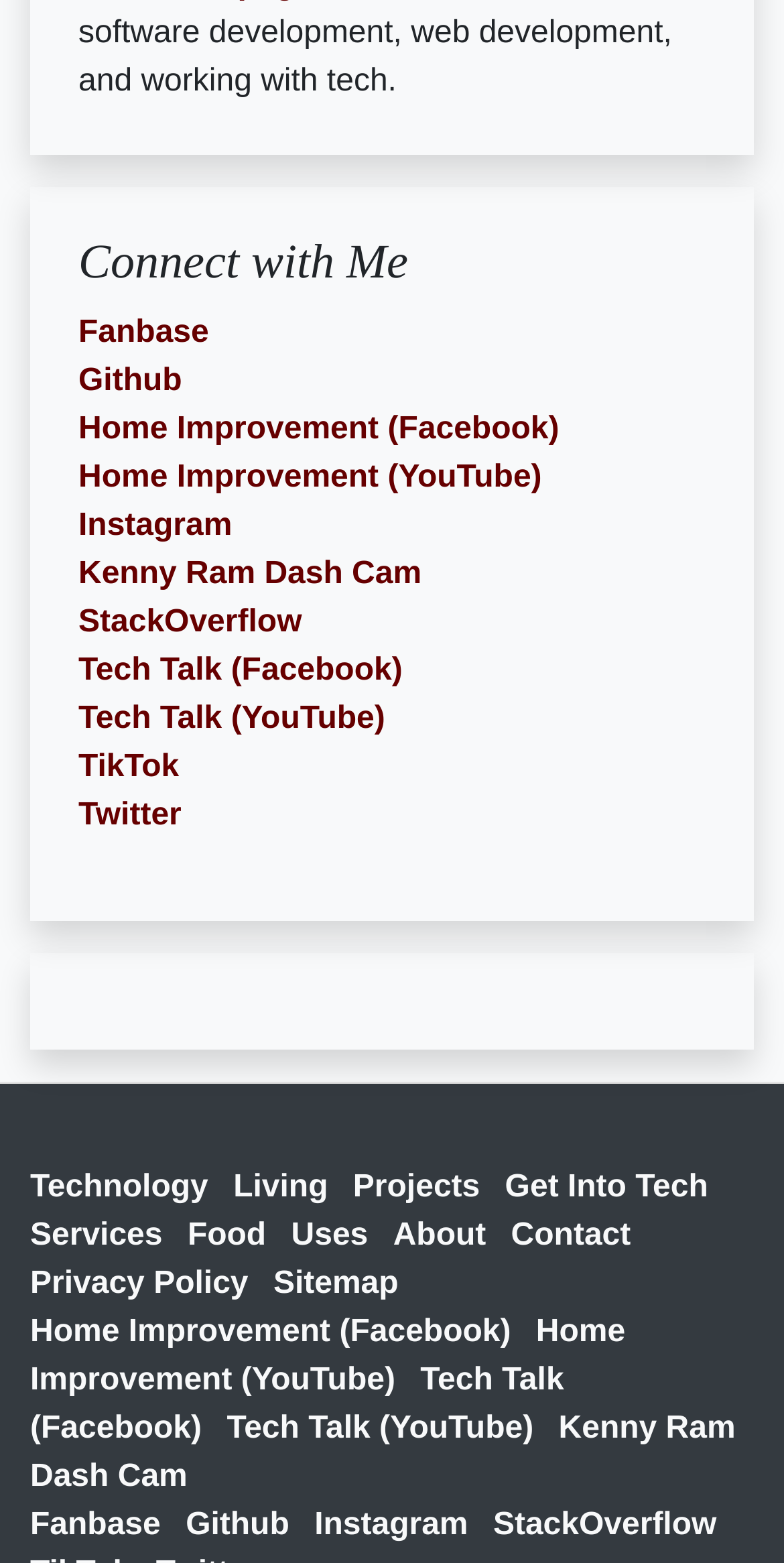Please determine the bounding box coordinates of the element's region to click in order to carry out the following instruction: "Explore the Projects section". The coordinates should be four float numbers between 0 and 1, i.e., [left, top, right, bottom].

[0.45, 0.748, 0.633, 0.77]